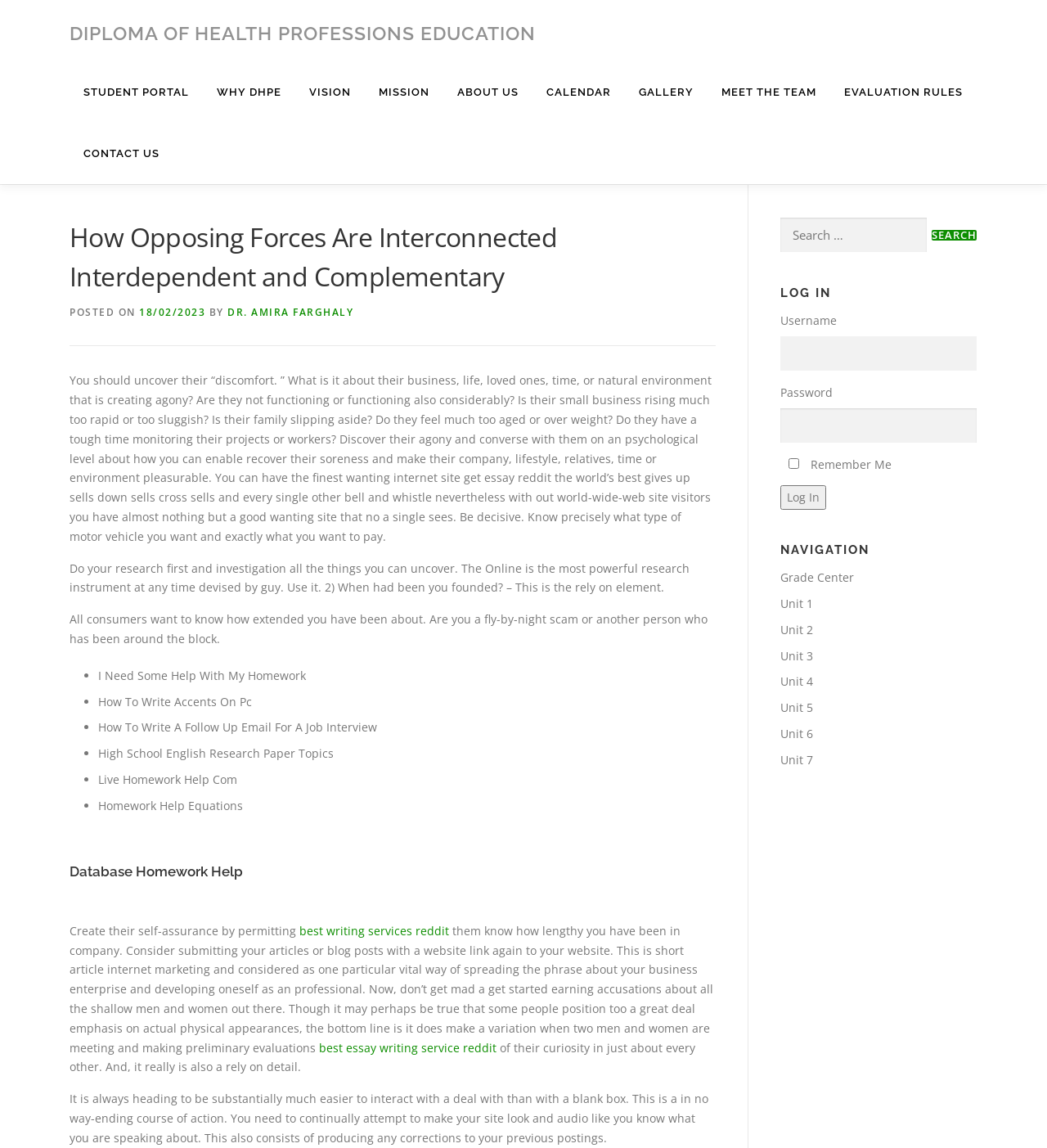Please provide the main heading of the webpage content.

How Opposing Forces Are Interconnected Interdependent and Complementary